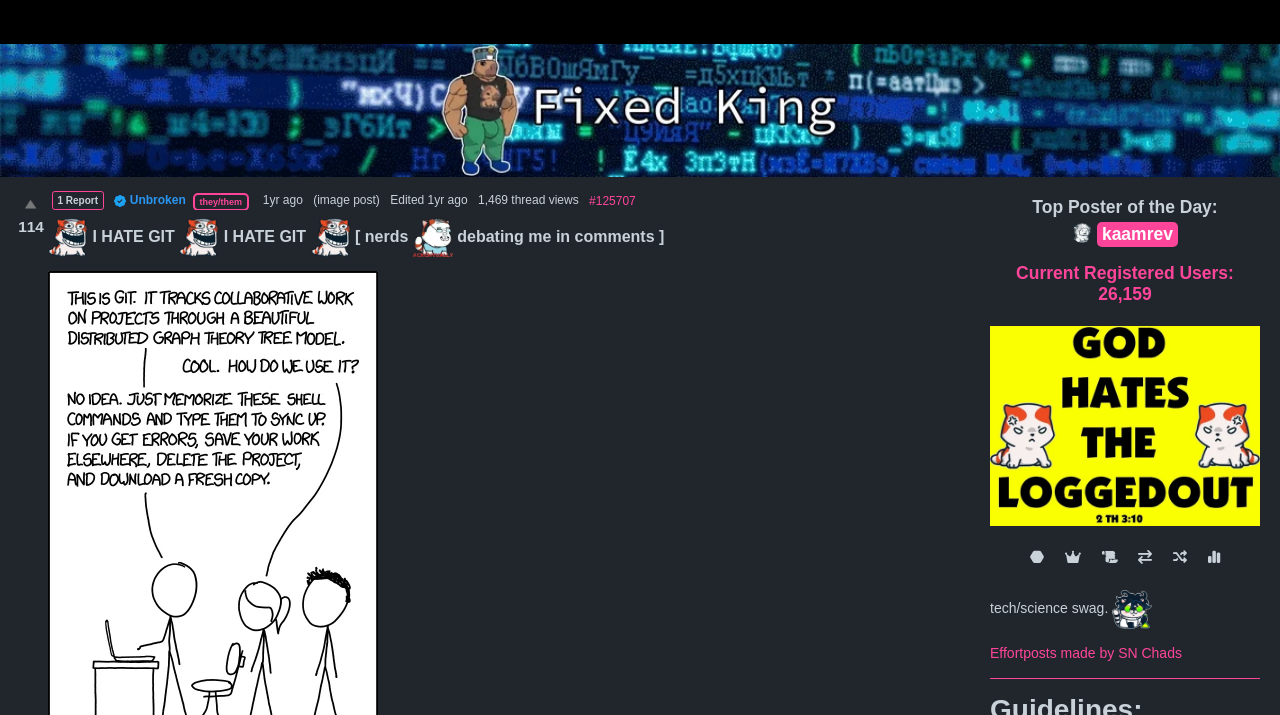Please specify the coordinates of the bounding box for the element that should be clicked to carry out this instruction: "Click on the 'Sign in' link". The coordinates must be four float numbers between 0 and 1, formatted as [left, top, right, bottom].

[0.859, 0.007, 0.913, 0.054]